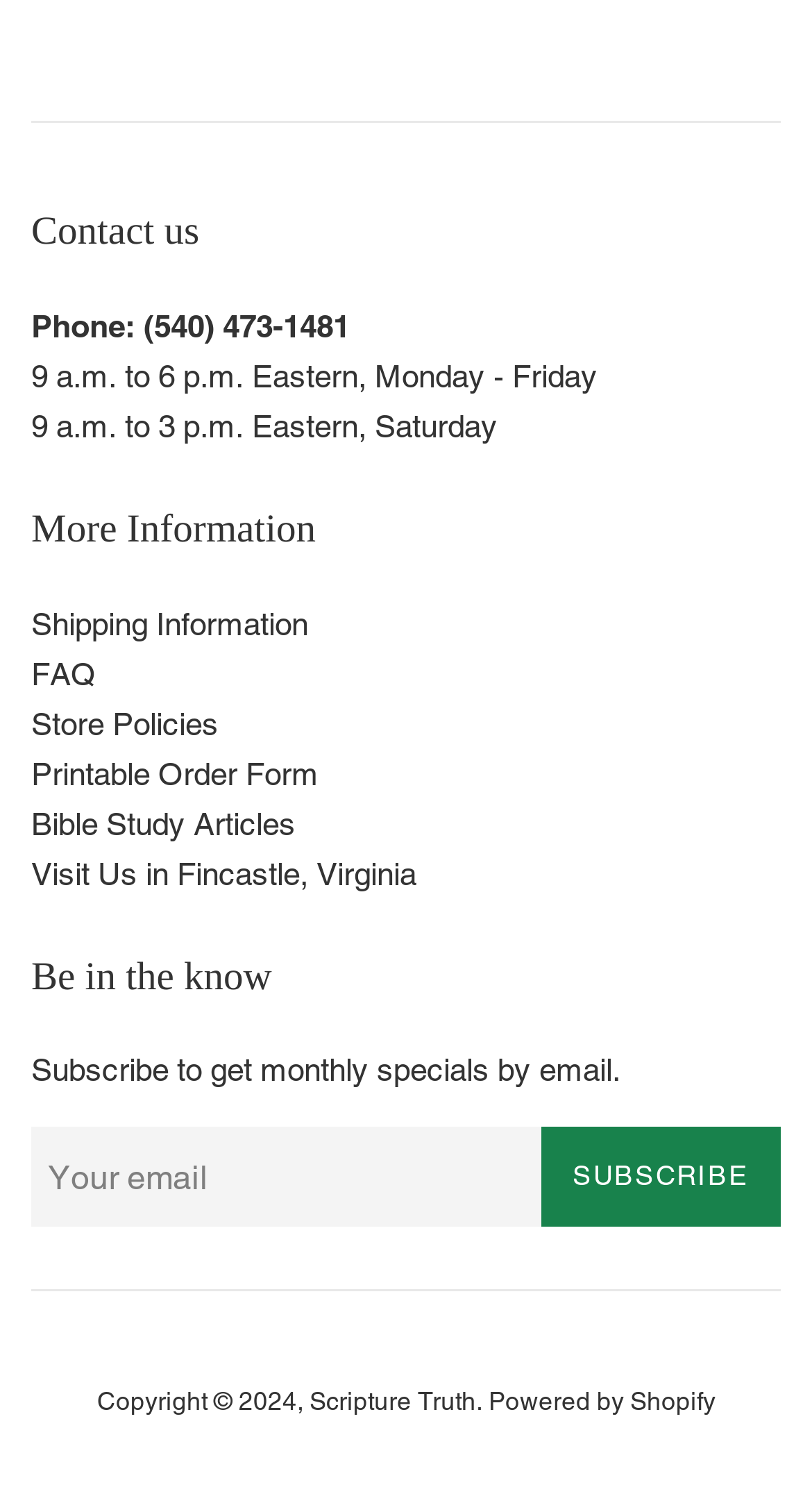Please provide a short answer using a single word or phrase for the question:
What is the phone number for contact?

(540) 473-1481